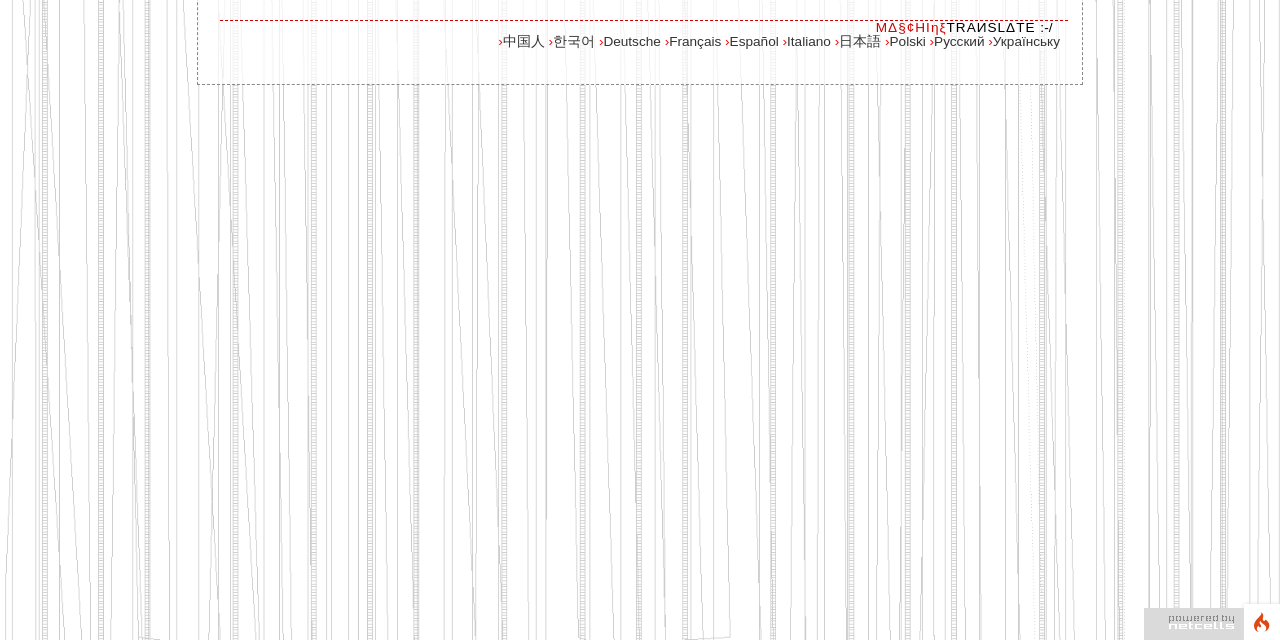Provide the bounding box coordinates of the HTML element this sentence describes: "Share 0". The bounding box coordinates consist of four float numbers between 0 and 1, i.e., [left, top, right, bottom].

None